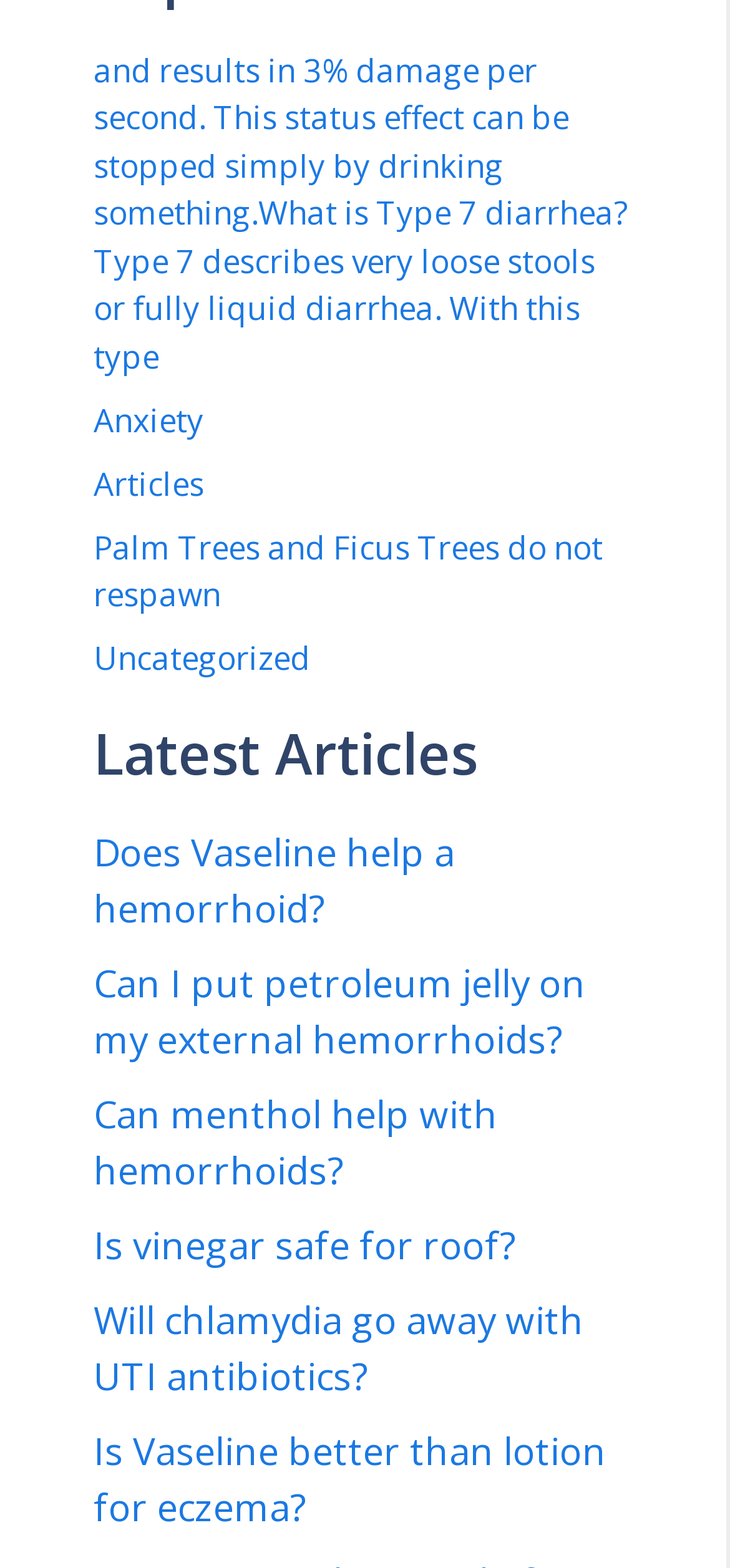Determine the bounding box coordinates of the section to be clicked to follow the instruction: "Check if vinegar is safe for roof". The coordinates should be given as four float numbers between 0 and 1, formatted as [left, top, right, bottom].

[0.128, 0.778, 0.705, 0.81]